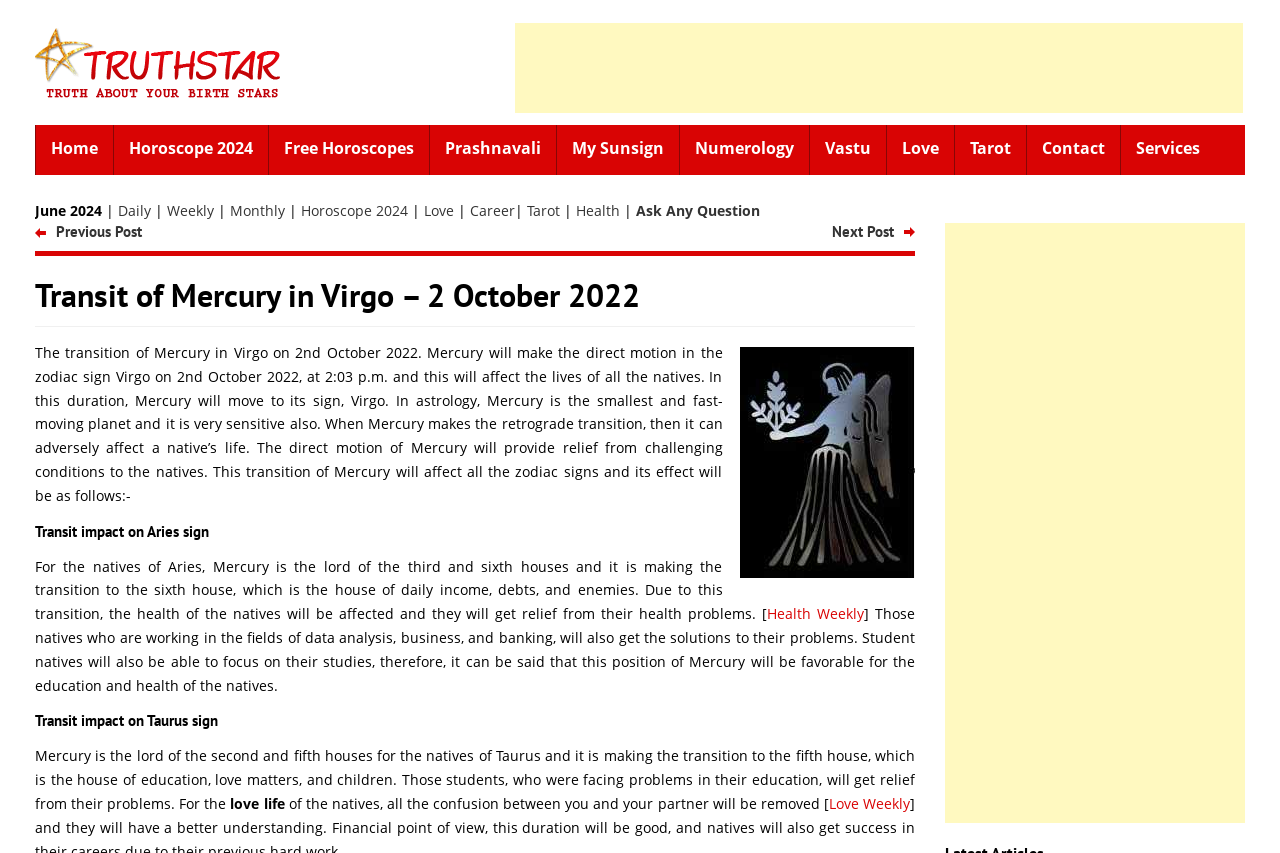Provide the bounding box coordinates for the area that should be clicked to complete the instruction: "View the Horoscope 2024 page".

[0.089, 0.146, 0.209, 0.205]